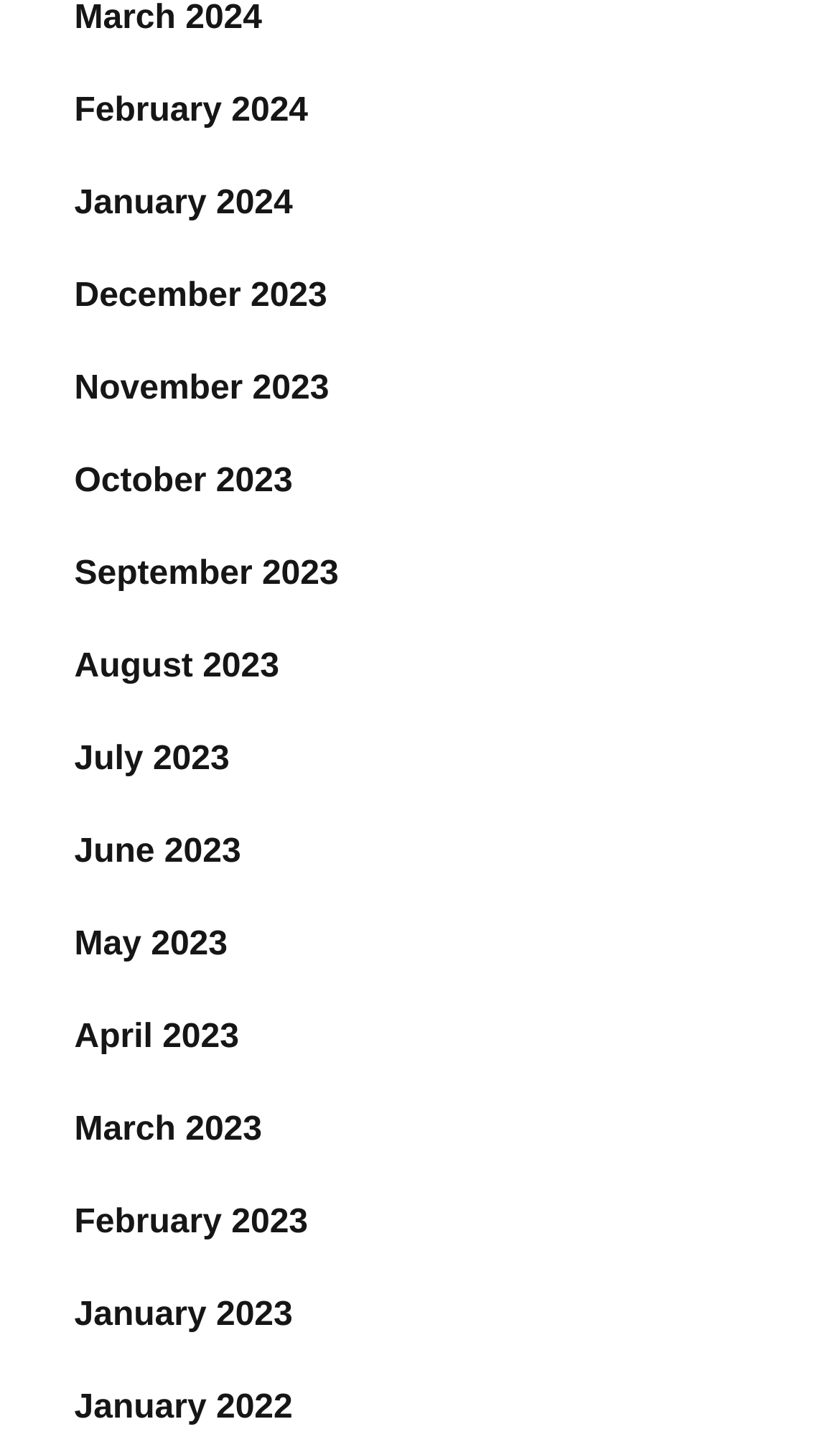Please provide a comprehensive answer to the question below using the information from the image: How many months are listed in 2024?

I counted the number of links with '2024' in their text and found that there are three months listed in 2024: March 2024, February 2024, and January 2024.